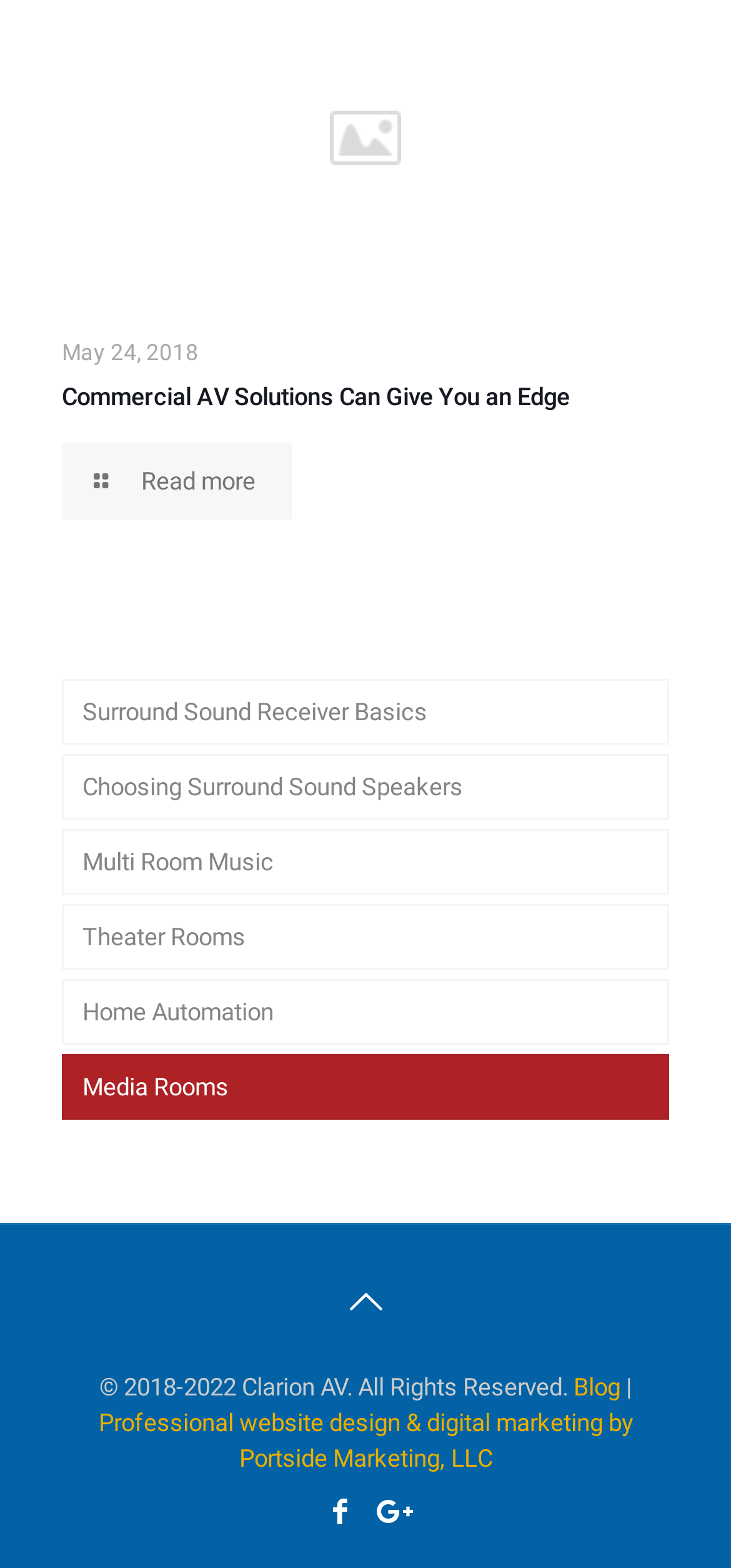Answer with a single word or phrase: 
How many social media links are there on the webpage?

2